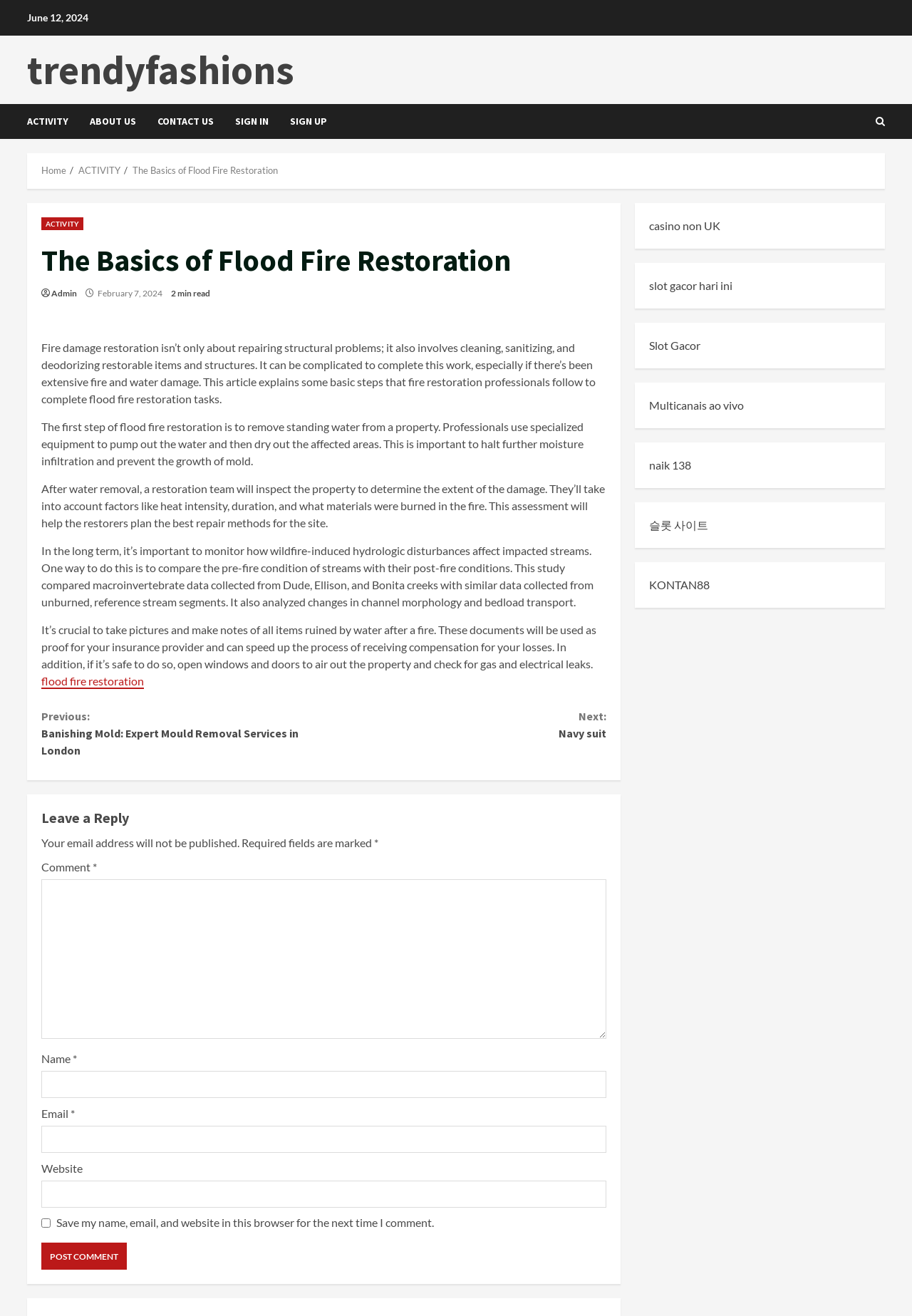Identify the bounding box coordinates for the region of the element that should be clicked to carry out the instruction: "Click on the 'CONTACT US' link". The bounding box coordinates should be four float numbers between 0 and 1, i.e., [left, top, right, bottom].

[0.161, 0.079, 0.246, 0.106]